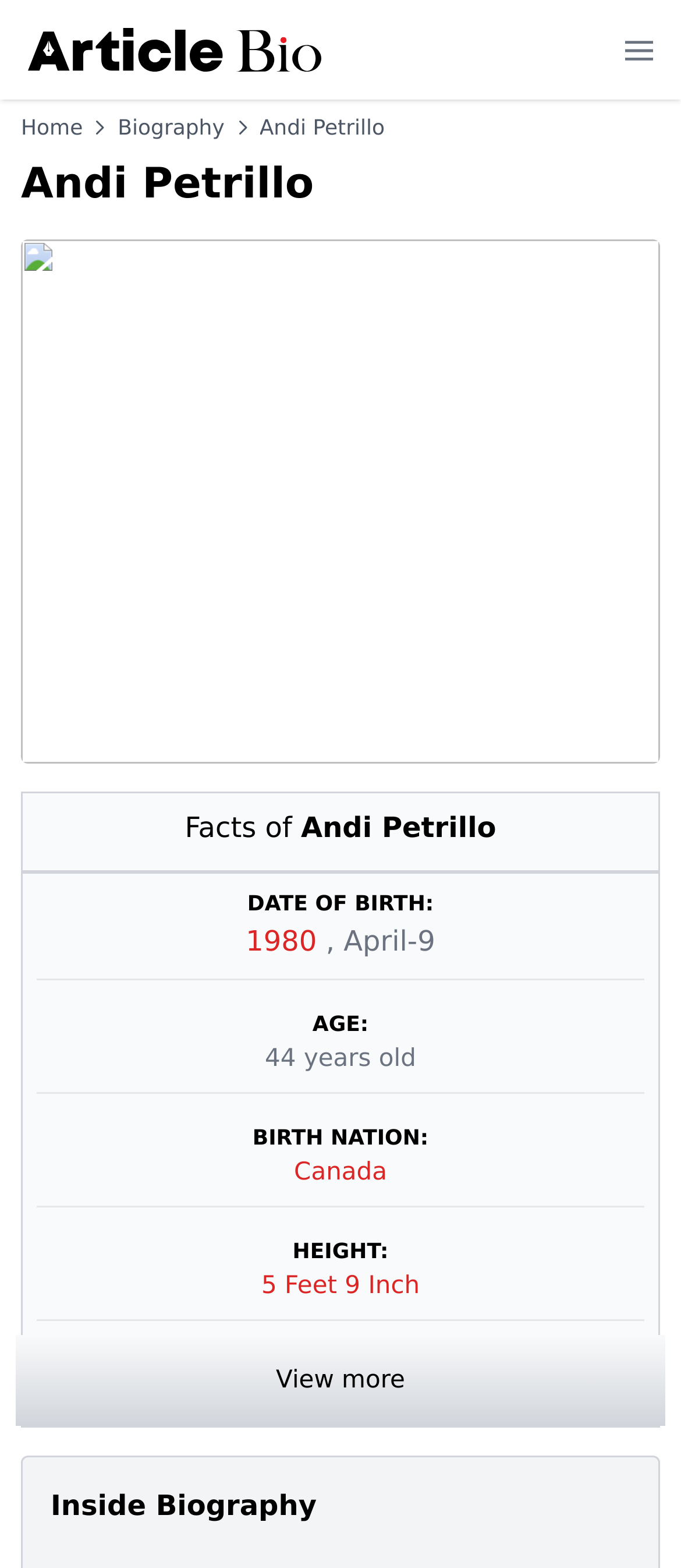Identify the bounding box for the described UI element: "5 Feet 9 Inch".

[0.384, 0.811, 0.616, 0.829]